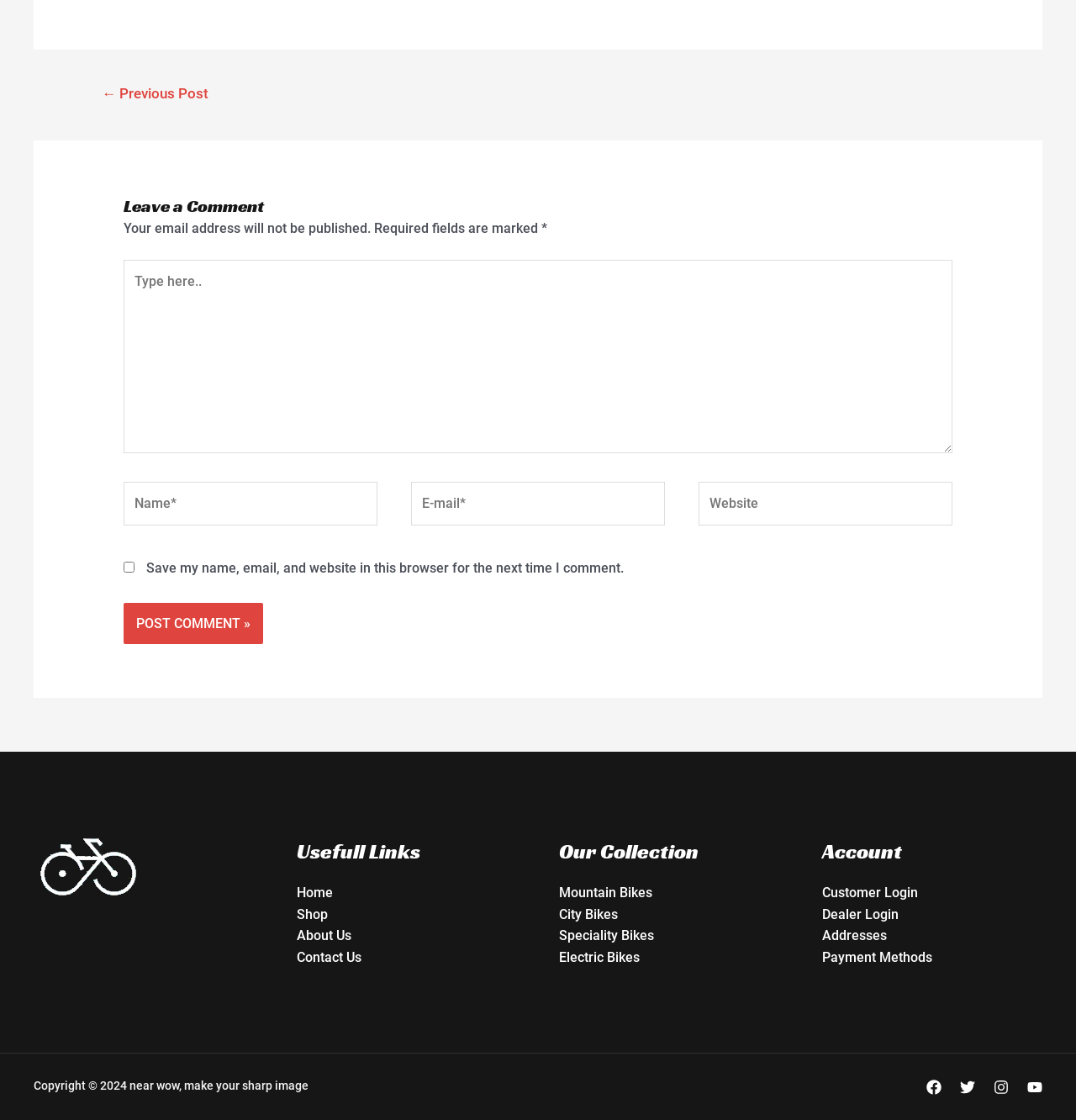Determine the bounding box for the UI element described here: "parent_node: E-mail* name="email" placeholder="E-mail*"".

[0.382, 0.43, 0.618, 0.469]